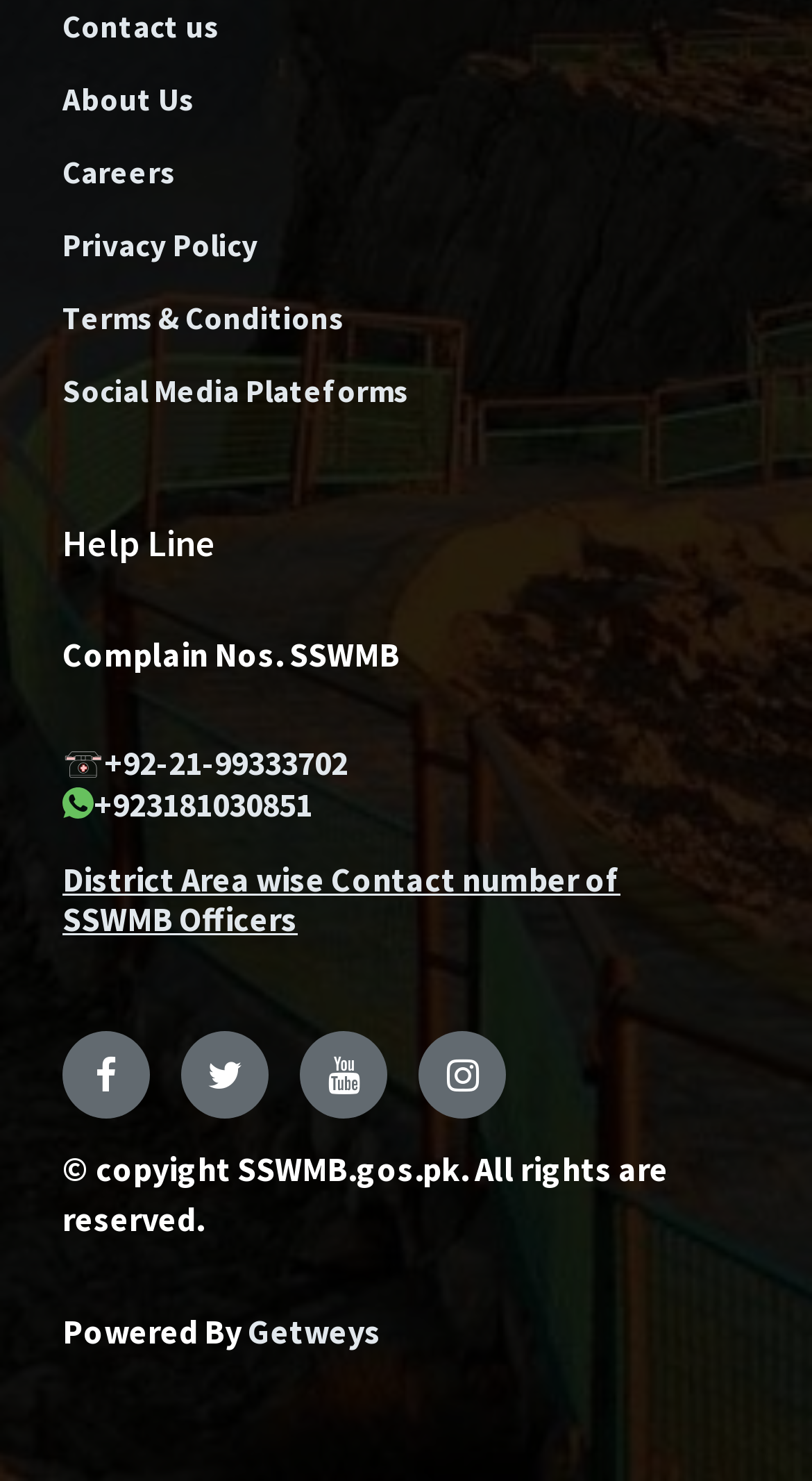Identify the bounding box coordinates of the clickable region necessary to fulfill the following instruction: "Click on About Us". The bounding box coordinates should be four float numbers between 0 and 1, i.e., [left, top, right, bottom].

[0.038, 0.042, 0.923, 0.091]